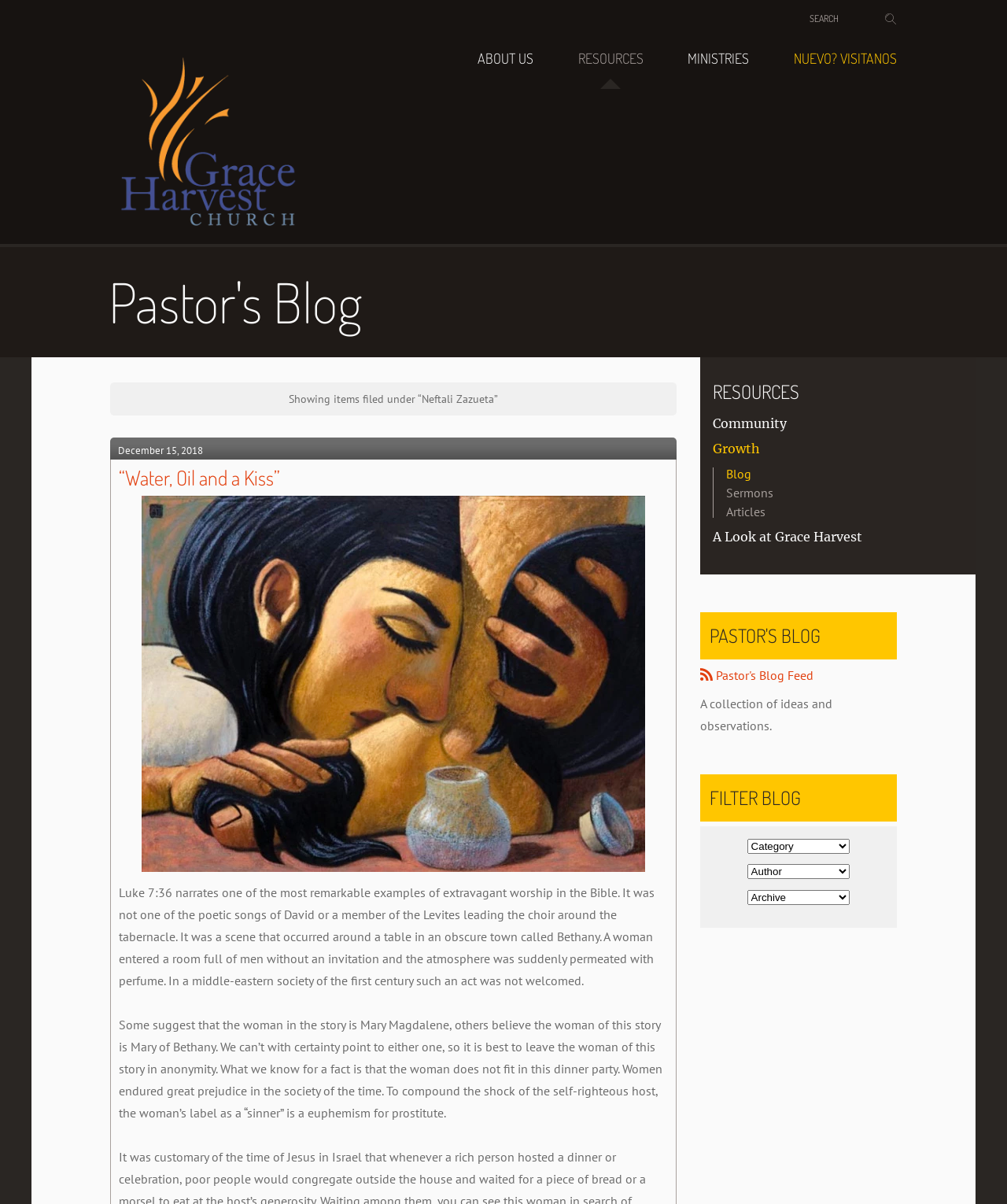How many links are there in the resources section?
From the details in the image, provide a complete and detailed answer to the question.

The resources section is located at the bottom of the webpage and contains several links. By counting the links, we can see that there are 6 links in total, including 'RESOURCES', 'Community', 'Growth', 'Blog', 'Sermons', and 'Articles'.